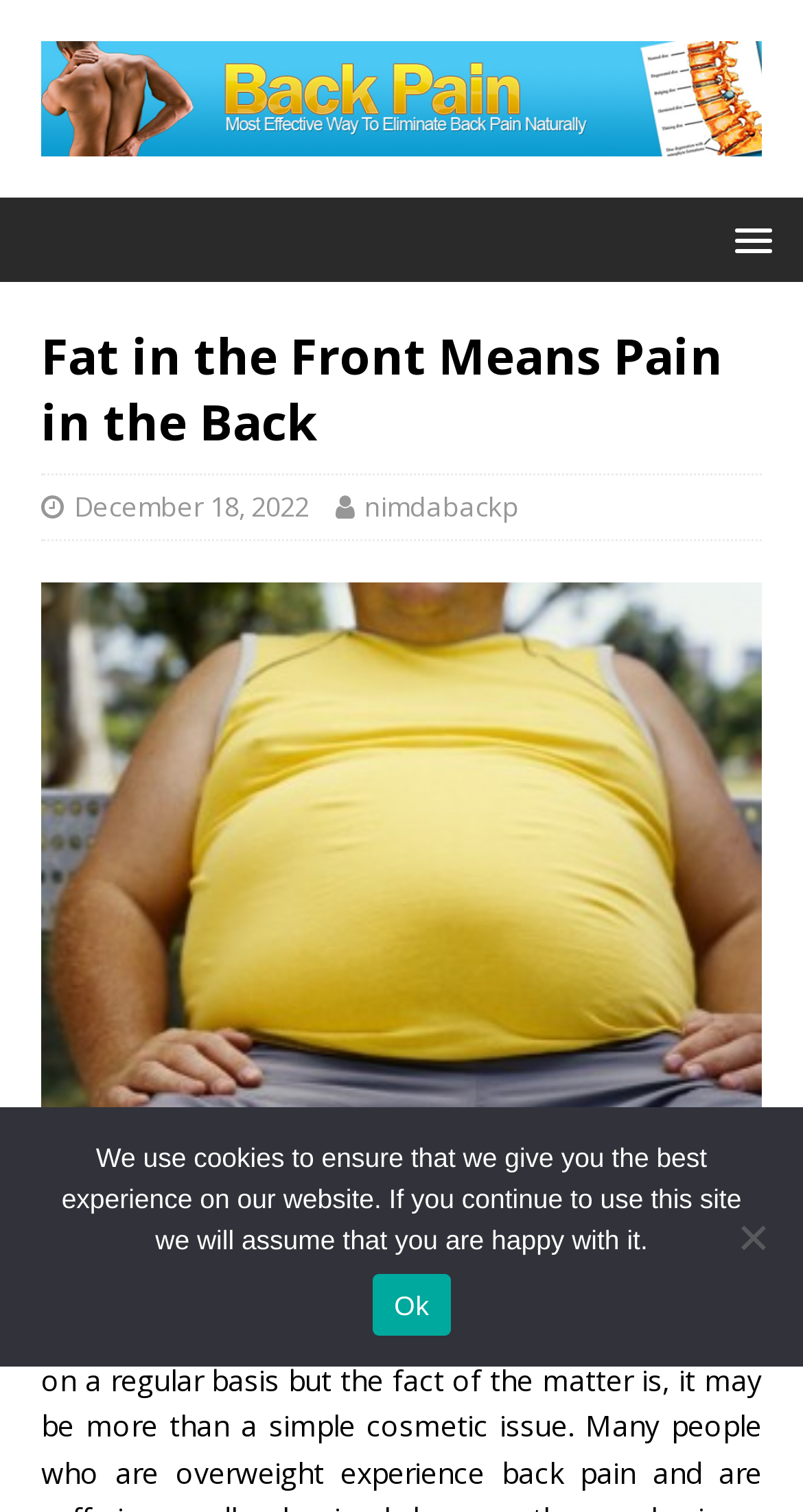Using the information shown in the image, answer the question with as much detail as possible: What is the purpose of the cookie notice?

I inferred this answer by reading the text in the cookie notice dialog, which states 'We use cookies to ensure that we give you the best experience on our website.' This suggests that the purpose of the cookie notice is to inform users about the use of cookies on the website.